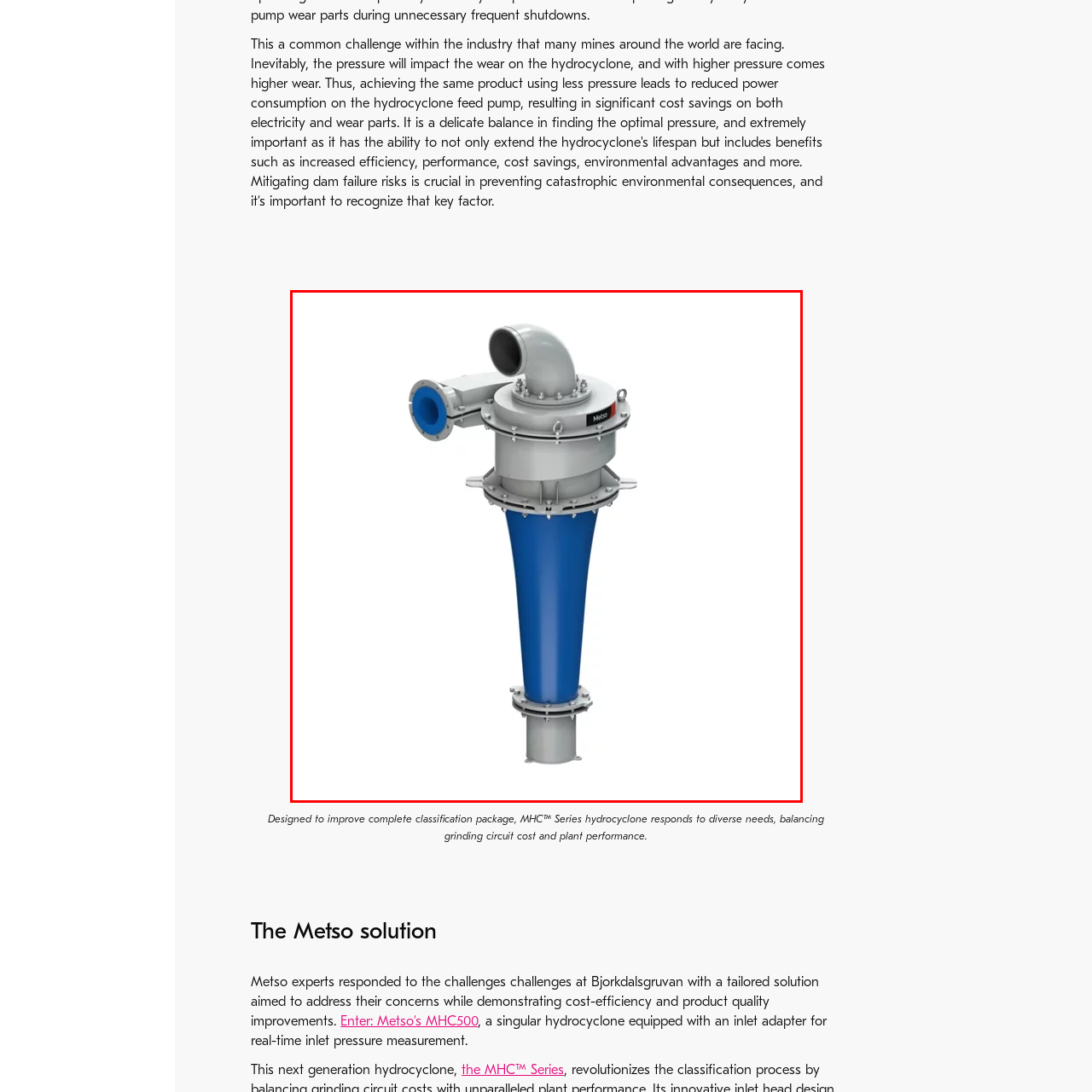What is the purpose of the MHC Series hydrocyclone?
Examine the image inside the red bounding box and give an in-depth answer to the question, using the visual evidence provided.

The caption explains that the MHC Series hydrocyclone is designed for 'enhanced processing efficiency in grinding circuits', indicating its primary purpose.